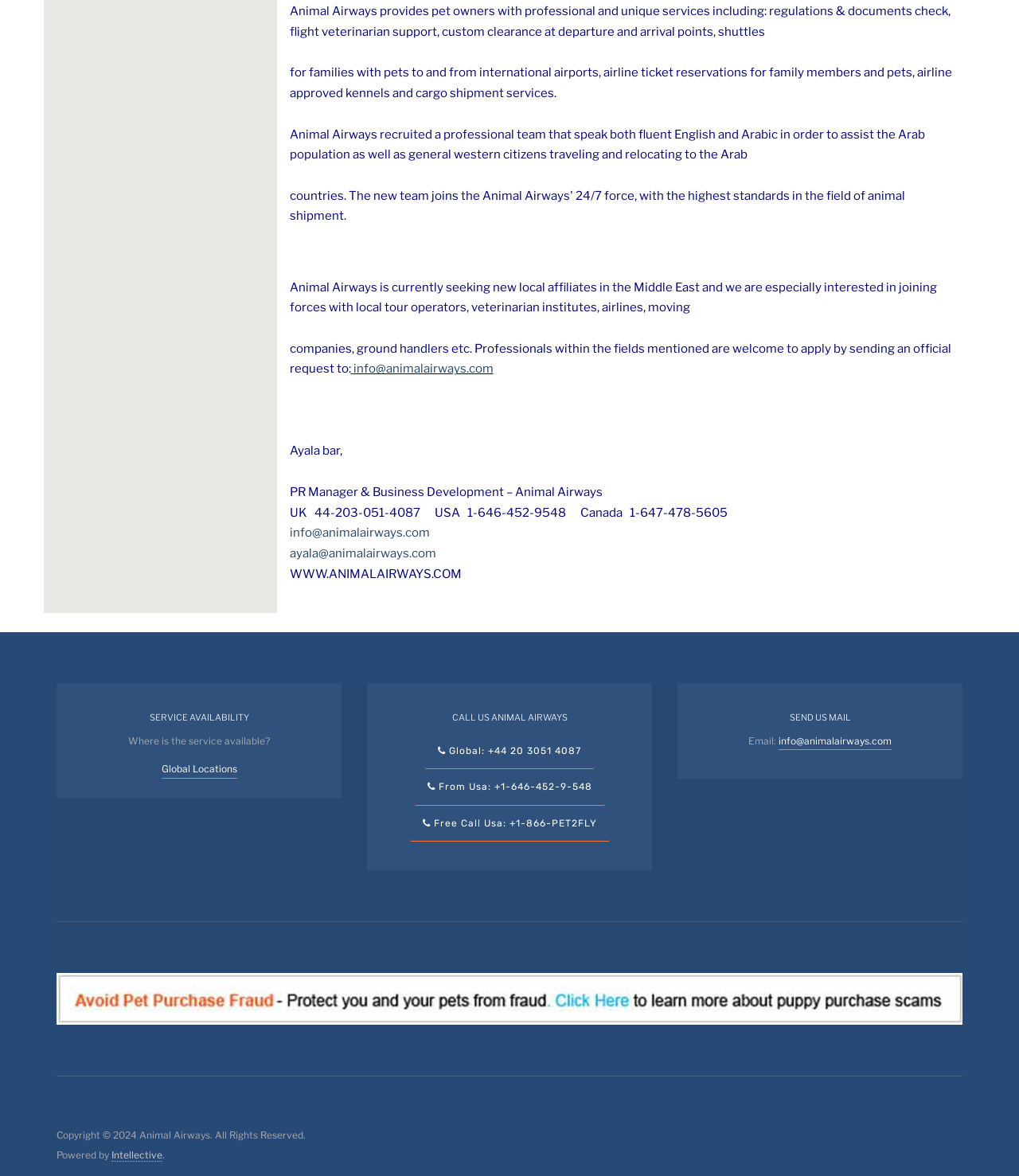Who powers the website of Animal Airways?
From the details in the image, provide a complete and detailed answer to the question.

From the link element with ID 700, we can see that the website of Animal Airways is powered by Intellective.